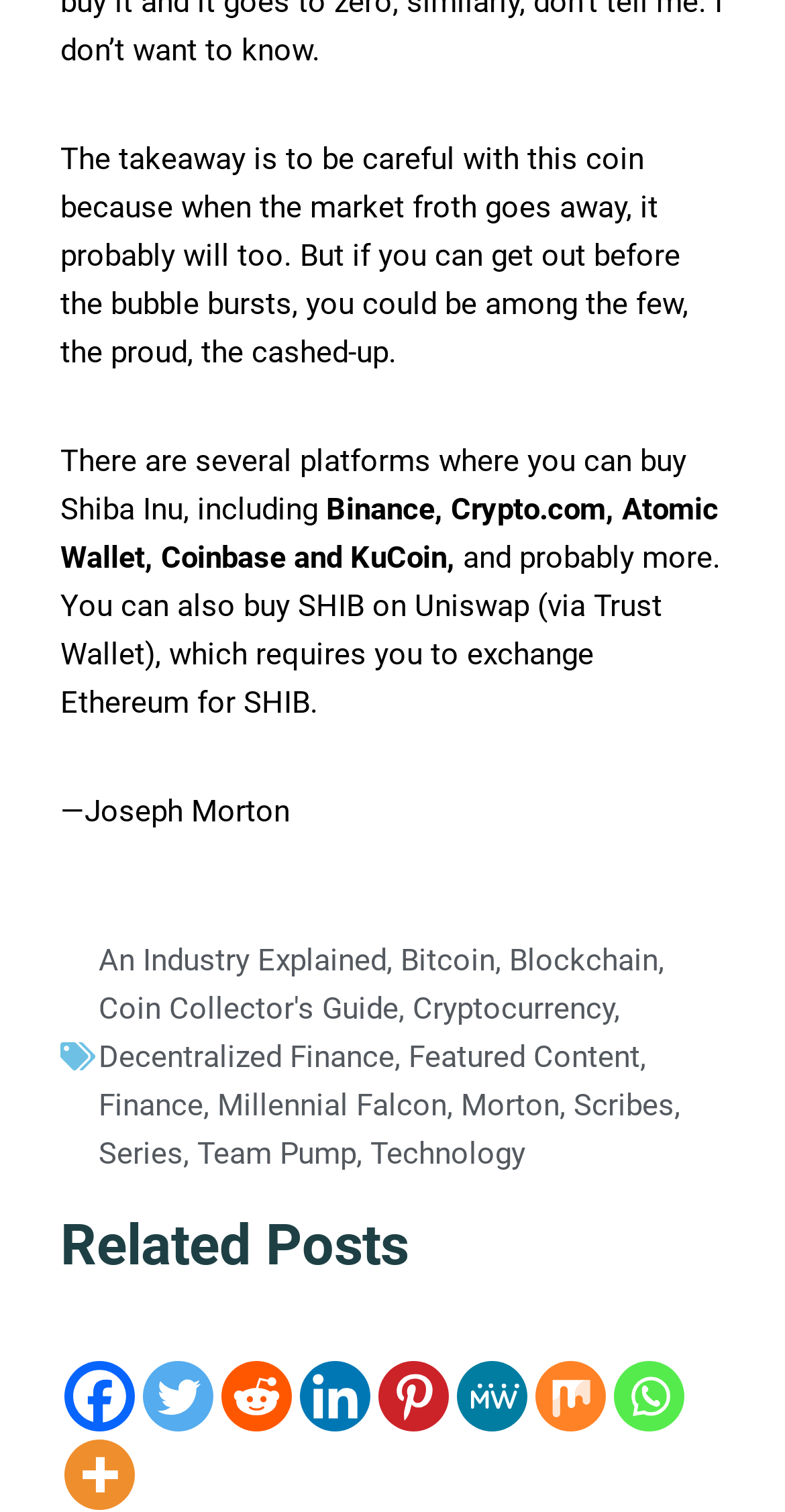Find the bounding box coordinates for the element described here: "An Industry Explained".

[0.126, 0.624, 0.492, 0.648]